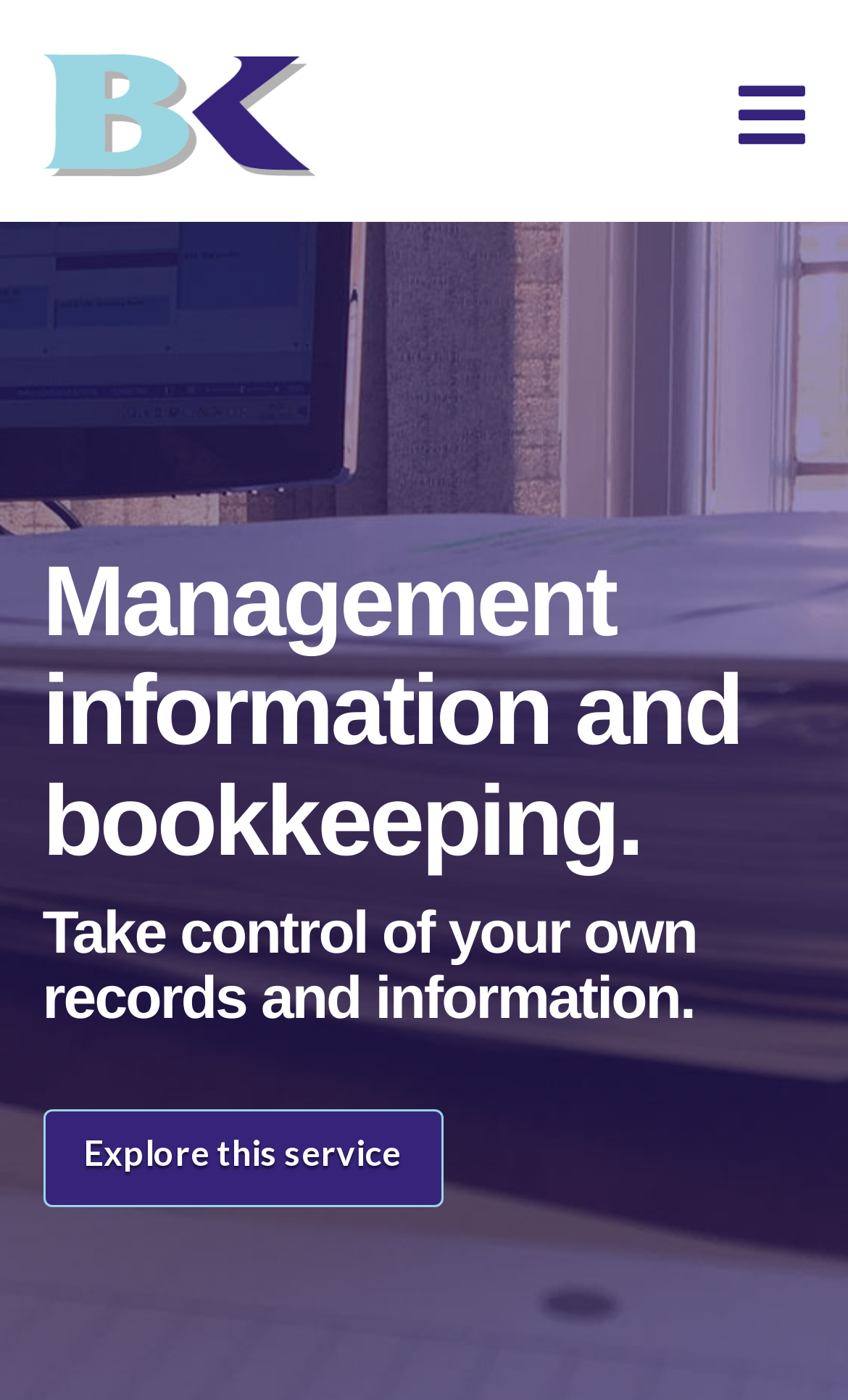Generate the title text from the webpage.

Management information and bookkeeping.